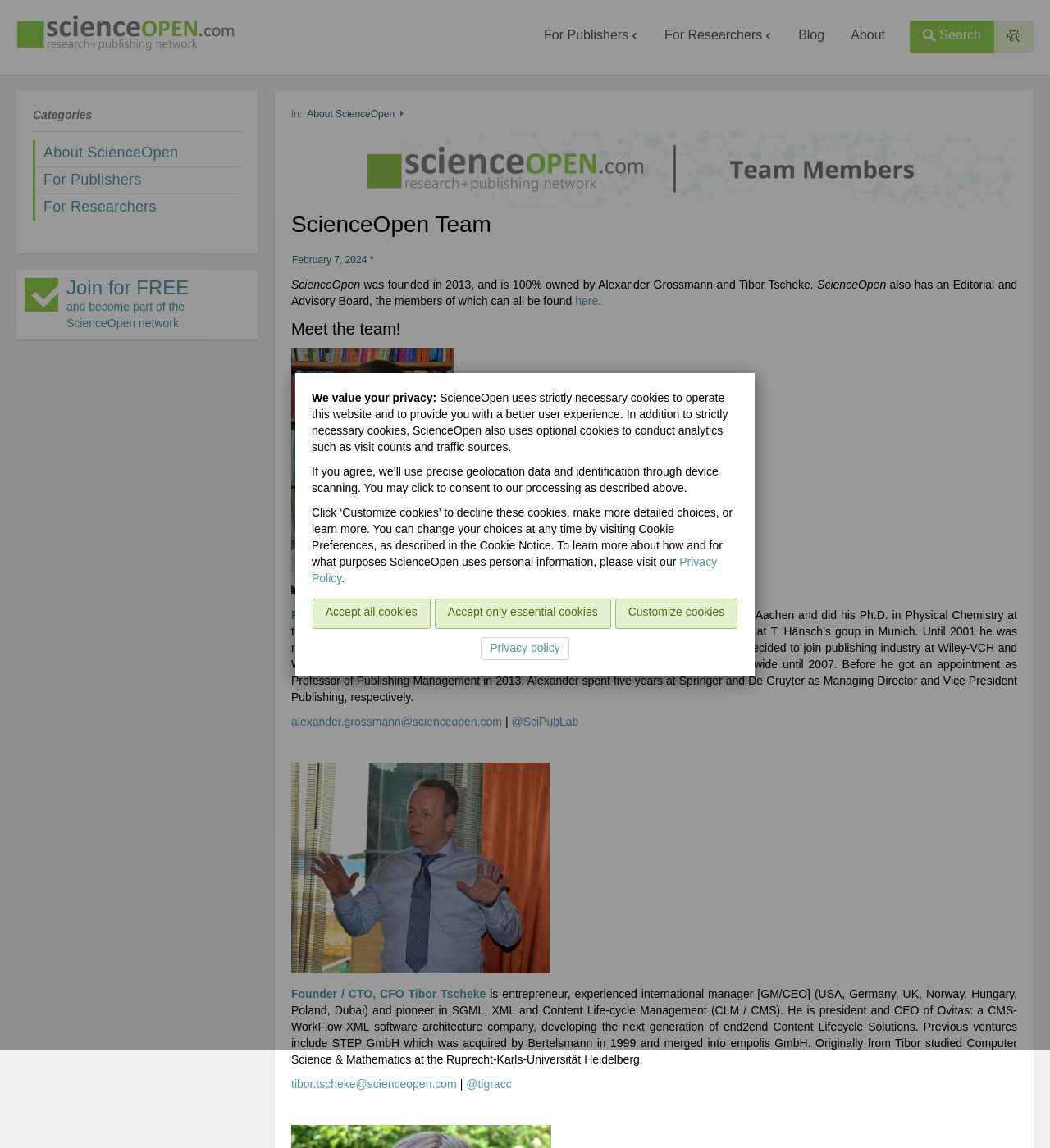Provide a comprehensive caption for the webpage.

The webpage is about ScienceOpen, a research and publishing network. At the top, there is a navigation bar with links to "Blog", "About", and "Search" options. Below the navigation bar, there is a section with three links: "For Publishers", "For Researchers", and "Advanced search".

The main content of the page is about the ScienceOpen team. There is a heading "ScienceOpen Team" followed by a paragraph of text describing the company's founding and ownership. Below this, there is a section with a heading "Meet the team!" that lists the founders, Alexander Grossmann and Tibor Tscheke, with their photos, names, and brief descriptions of their backgrounds and experiences.

On the left side of the page, there is a complementary section with a heading "Categories" and links to "About ScienceOpen", "For Publishers", and "For Researchers". At the bottom of the page, there is a call-to-action link to "Join for FREE and become part of the ScienceOpen network".

Additionally, there is a cookie consent notice that appears at the bottom of the page, with options to accept all cookies, accept only essential cookies, customize cookies, or learn more about the privacy policy.